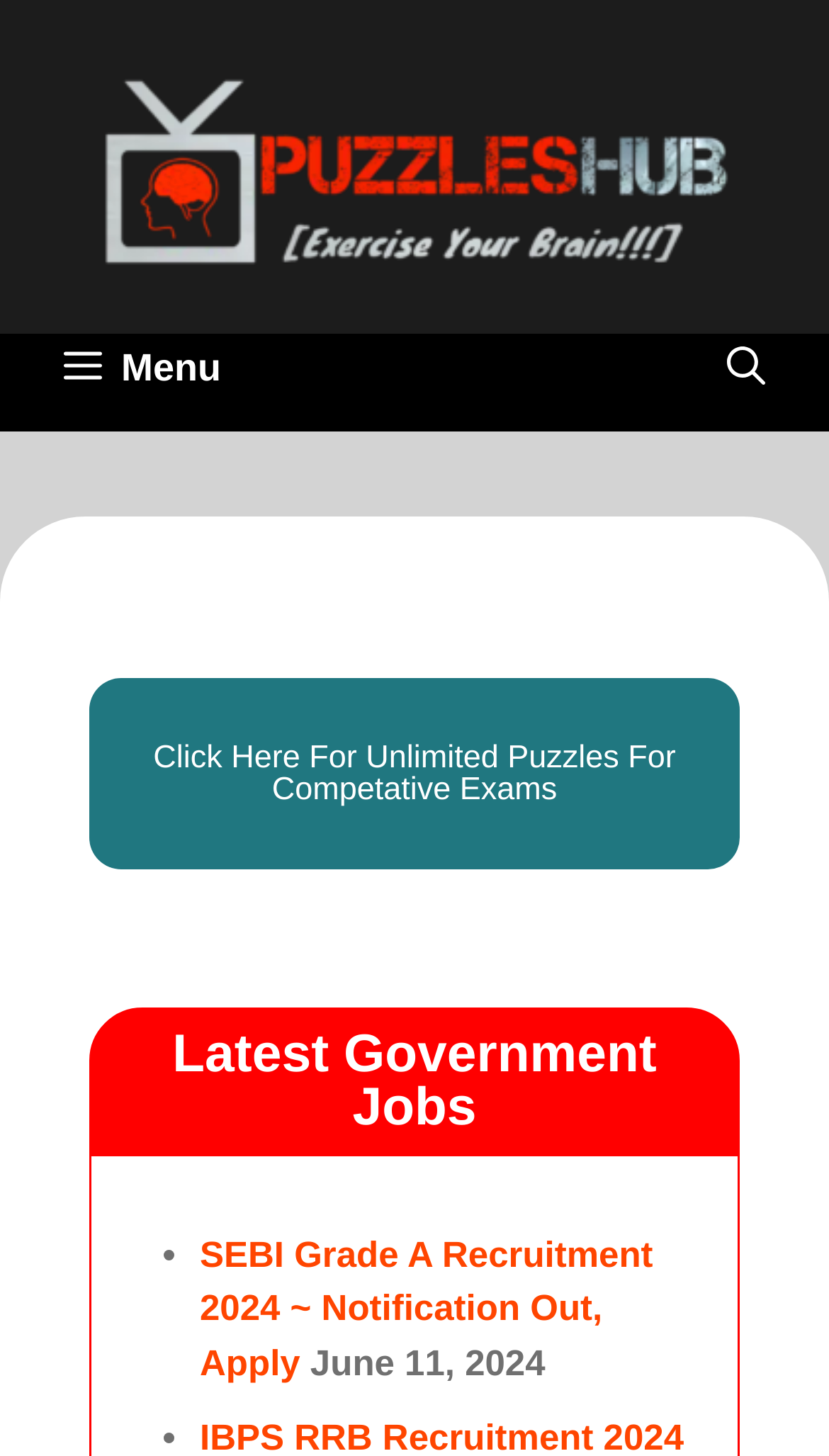Locate and provide the bounding box coordinates for the HTML element that matches this description: "aria-label="Open Search Bar"".

[0.8, 0.231, 1.0, 0.274]